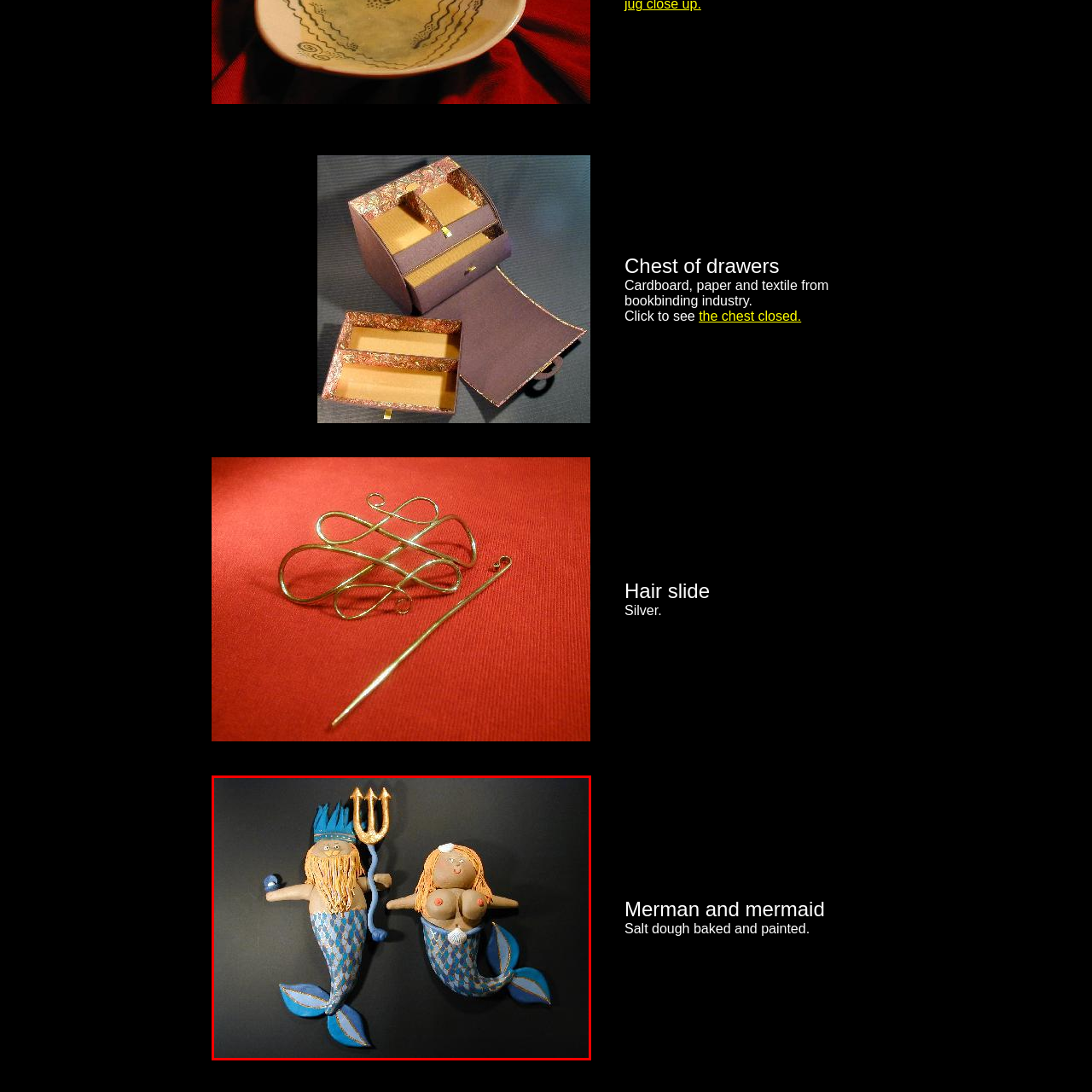What is the background color of the image?
Direct your attention to the highlighted area in the red bounding box of the image and provide a detailed response to the question.

The caption states that the merman and mermaid are set against a dark background, which enhances the brightness and vibrancy of their colors, making them stand out as whimsical and charming marine figures.